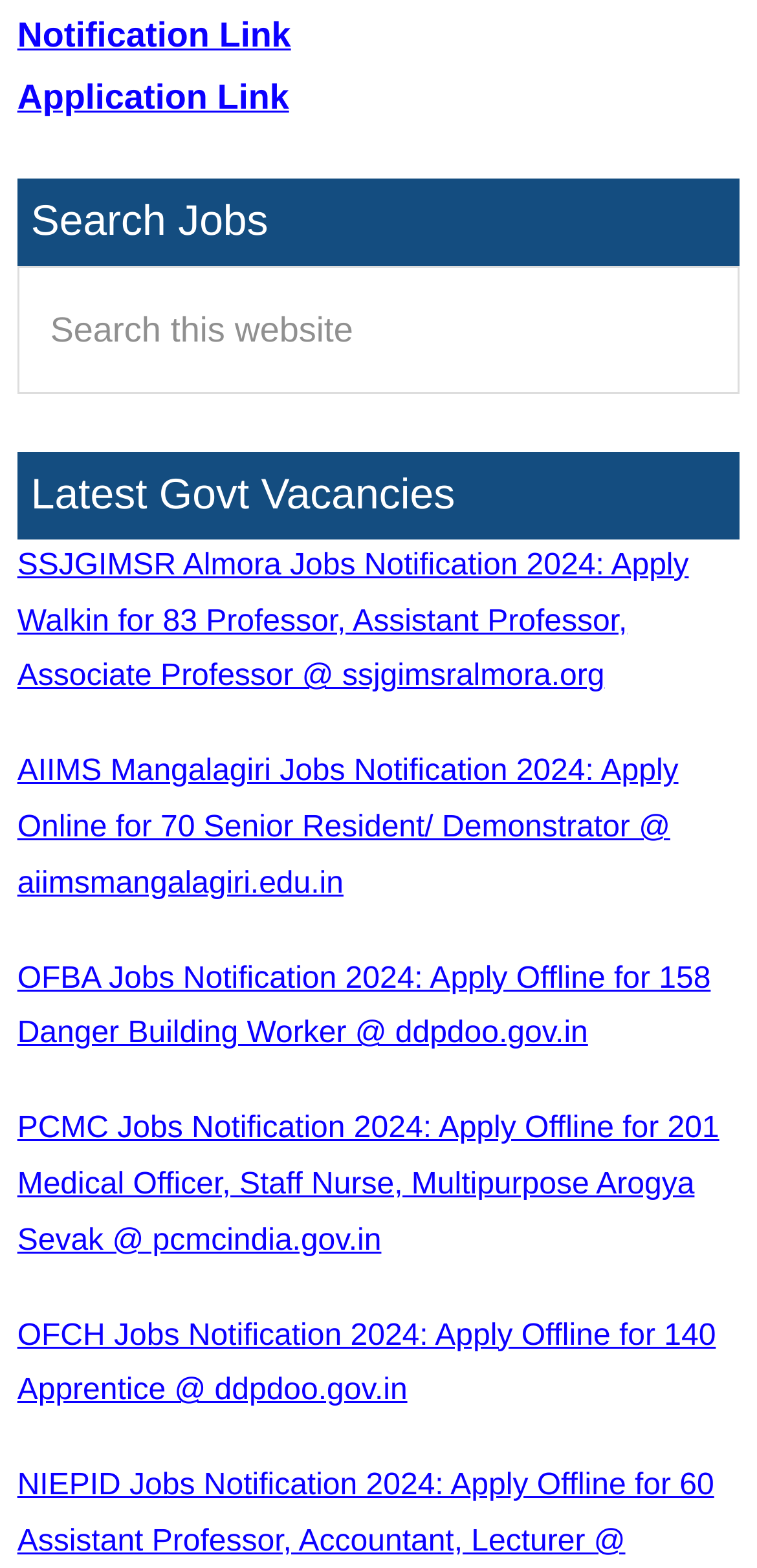Please answer the following question using a single word or phrase: 
How many job notifications are listed on the page?

5